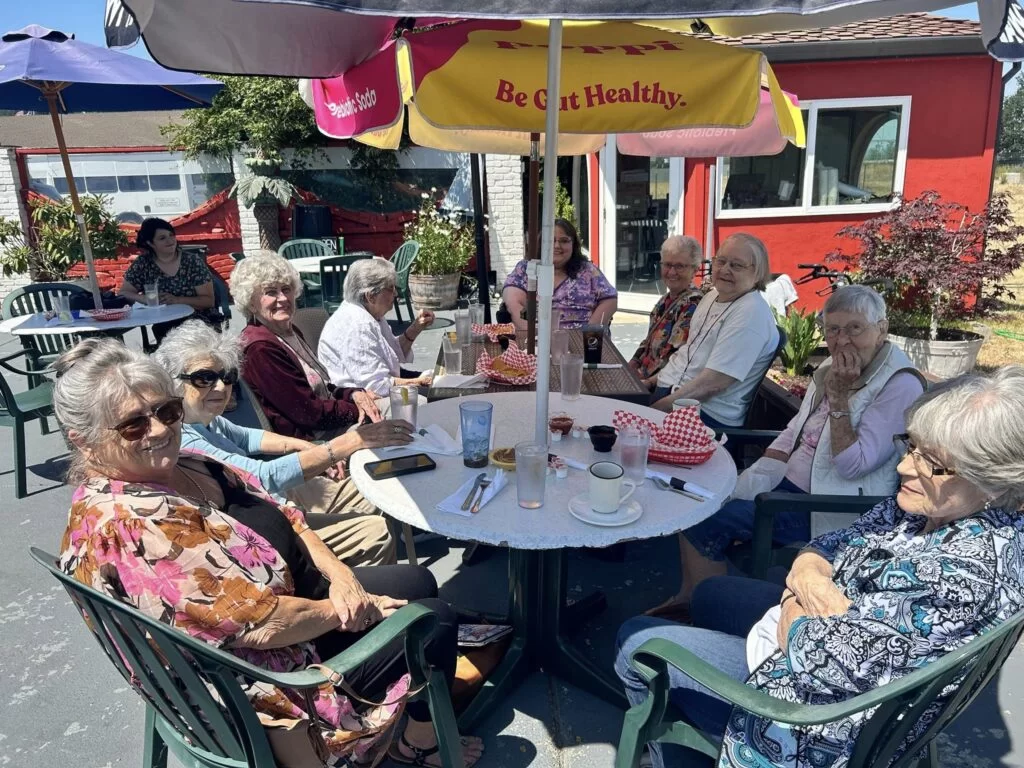Craft a thorough explanation of what is depicted in the image.

The image captures a cheerful gathering of seniors enjoying a delightful outing at McMinamens restaurant in Kalama, WA. Seated around a large table adorned with checkered paper and drinks, each person is smiling and engaging with one another, highlighting the warmth of community and friendship. They are shaded by colorful umbrellas, suggesting a sunny day, creating a relaxed outdoor dining atmosphere. This event symbolizes the vibrant activities organized for residents at Somerset Senior Living, where creating enjoyable experiences and fostering social connections are paramount. The backdrop features a charming red building with greenery, enhancing the inviting ambiance of the outing.